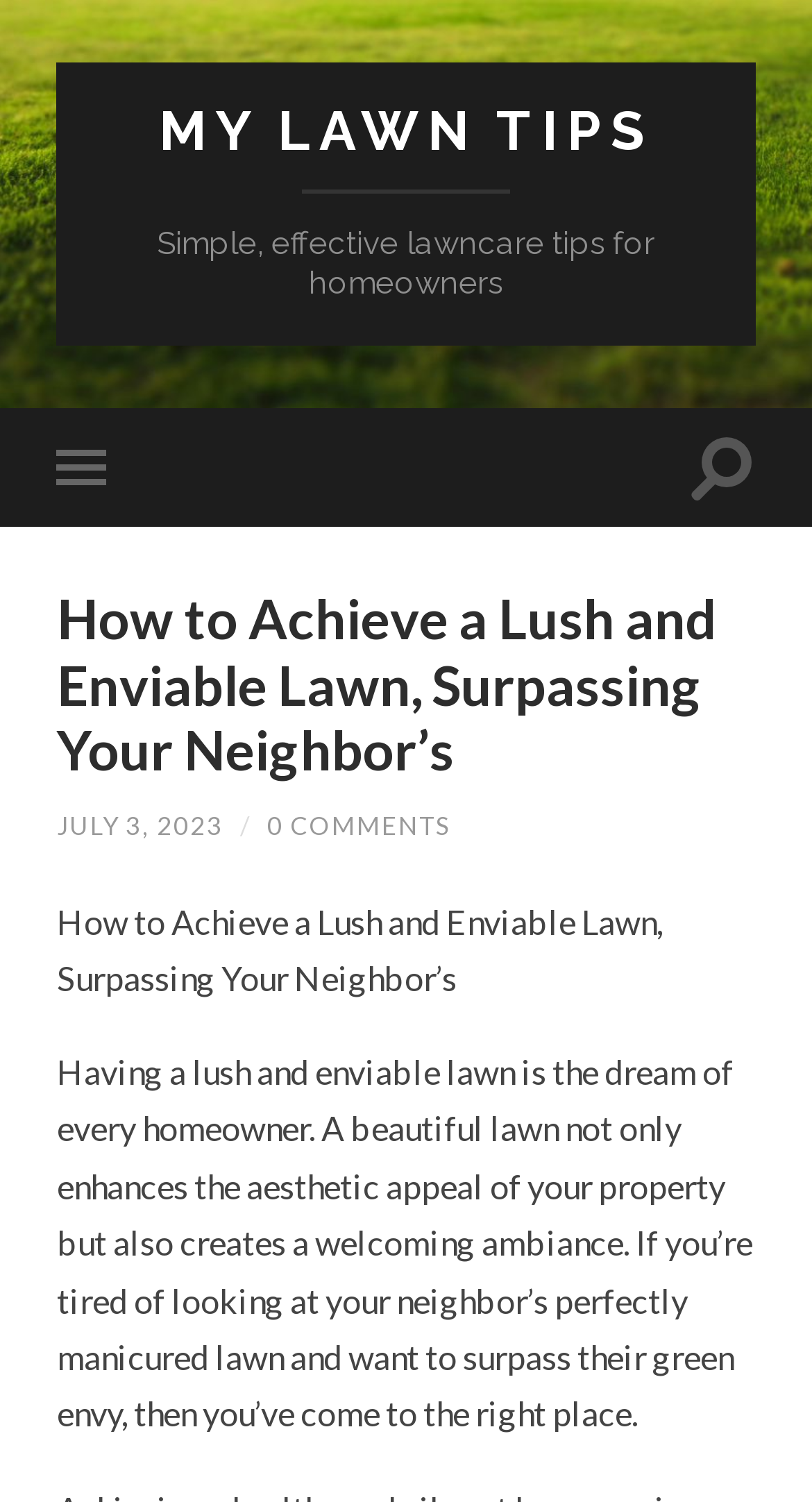Give a complete and precise description of the webpage's appearance.

The webpage is about lawn care tips, specifically focusing on achieving a lush and enviable lawn. At the top, there is a prominent heading "MY LAWN TIPS" with a link to the same text, taking up most of the width. Below this, there is a smaller heading "Simple, effective lawncare tips for homeowners". 

Further down, there is a large heading "How to Achieve a Lush and Enviable Lawn, Surpassing Your Neighbor’s" with a link to the same text, spanning almost the entire width. To the right of this heading, there is a link to the date "JULY 3, 2023", followed by a forward slash, and then a link to "0 COMMENTS". 

Below these elements, there is a paragraph of text that explains the importance of having a beautiful lawn, not only for aesthetic appeal but also for creating a welcoming ambiance. The text also mentions that the webpage will provide tips to help homeowners surpass their neighbor's lawn.